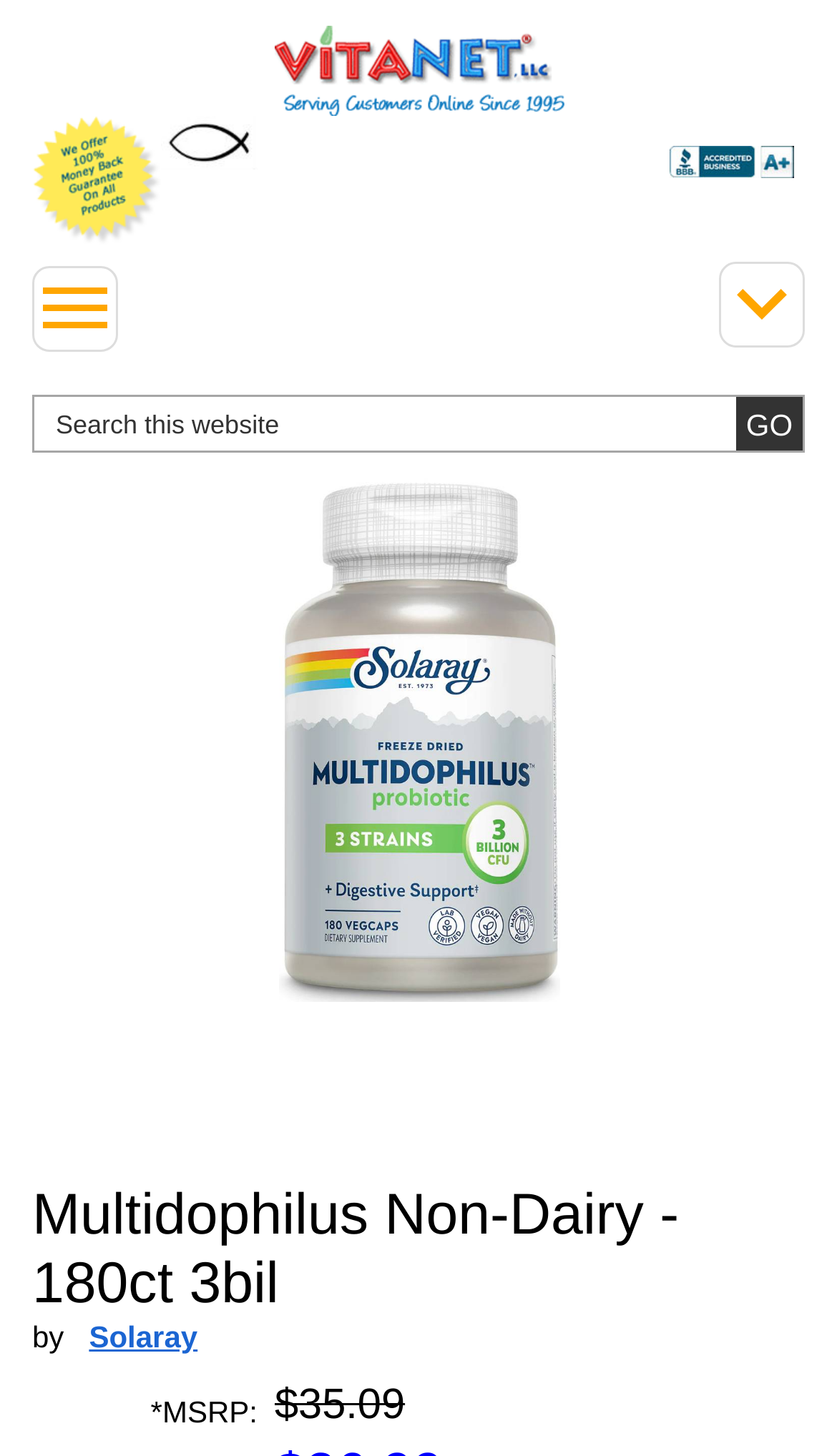Please identify the coordinates of the bounding box for the clickable region that will accomplish this instruction: "View Multidophilus Non-Dairy product details".

[0.332, 0.326, 0.668, 0.349]